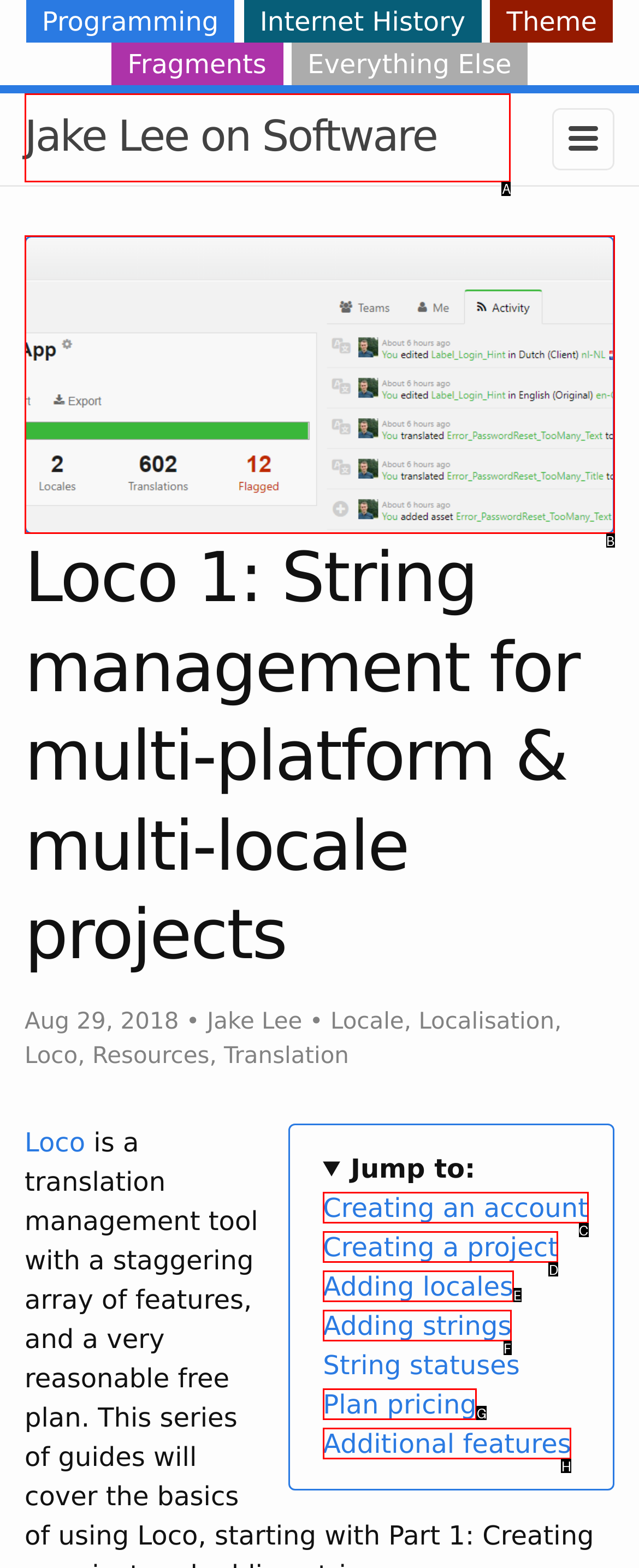Tell me which one HTML element best matches the description: Jake Lee on Software Answer with the option's letter from the given choices directly.

A